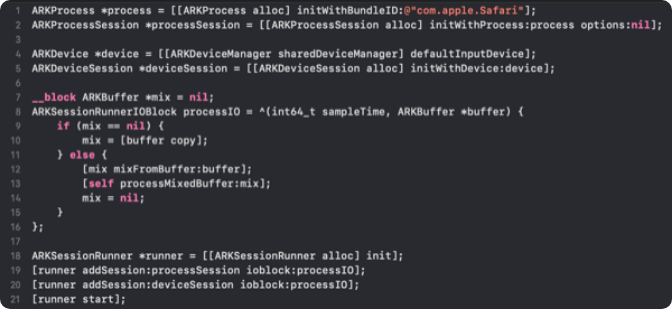Give a thorough description of the image, including any visible elements and their relationships.

The image features a code snippet displayed in a programming environment, showcasing a section of Objective-C code related to audio processing. It includes various elements such as the initialization of an `ARKProcess`, the creation of an `ARKDevice`, and the setup of an `ARKSessionRunner`. The code demonstrates the manipulation of audio buffers, with a focus on copying and processing audio data as part of a real-time audio session. This snippet is likely part of an application that captures, mixes, or processes audio from devices, aligning with the broader theme of the webpage that discusses software tools for audio management, including options like Airfoil and Audio Hijack.